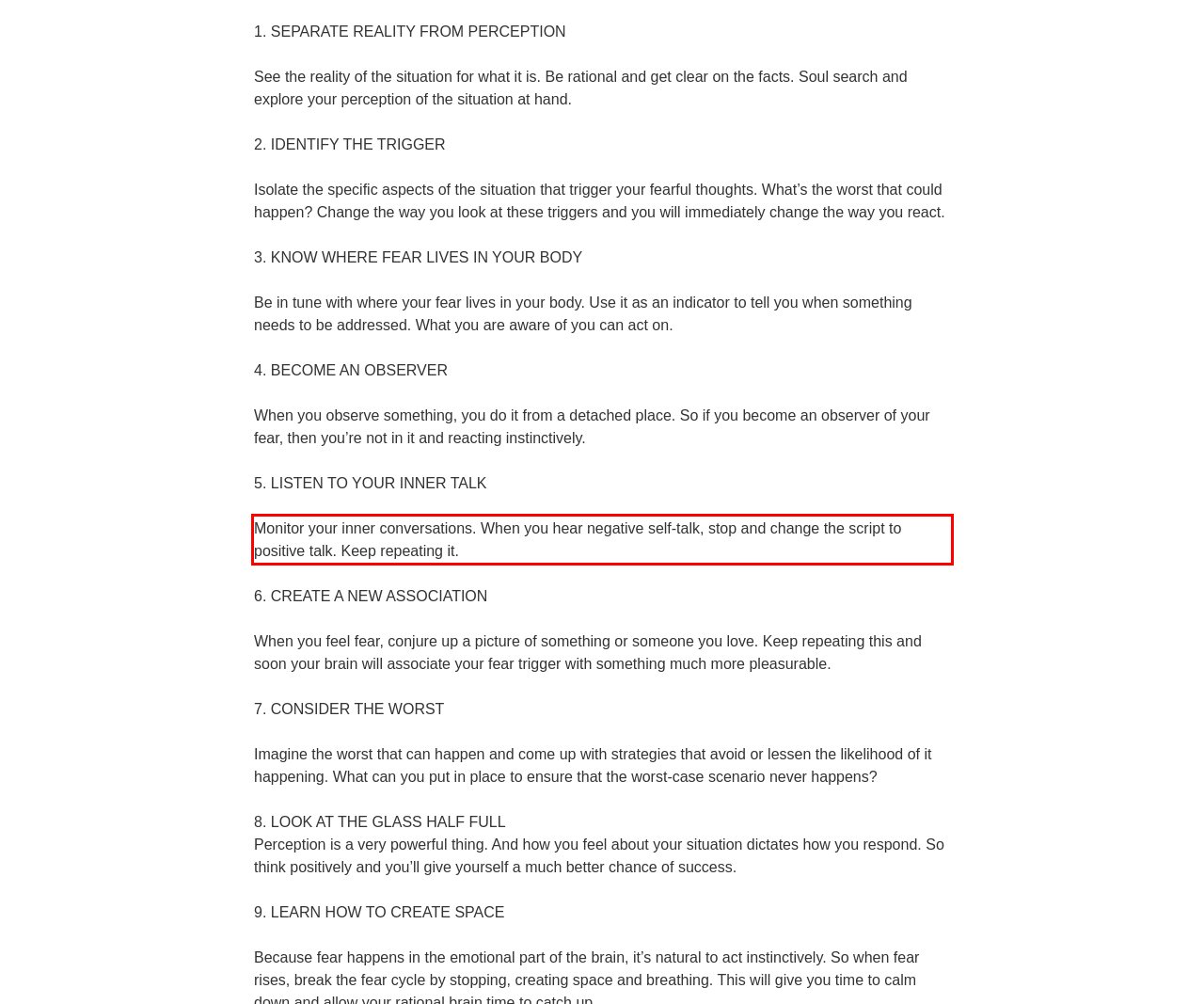With the given screenshot of a webpage, locate the red rectangle bounding box and extract the text content using OCR.

Monitor your inner conversations. When you hear negative self-talk, stop and change the script to positive talk. Keep repeating it.